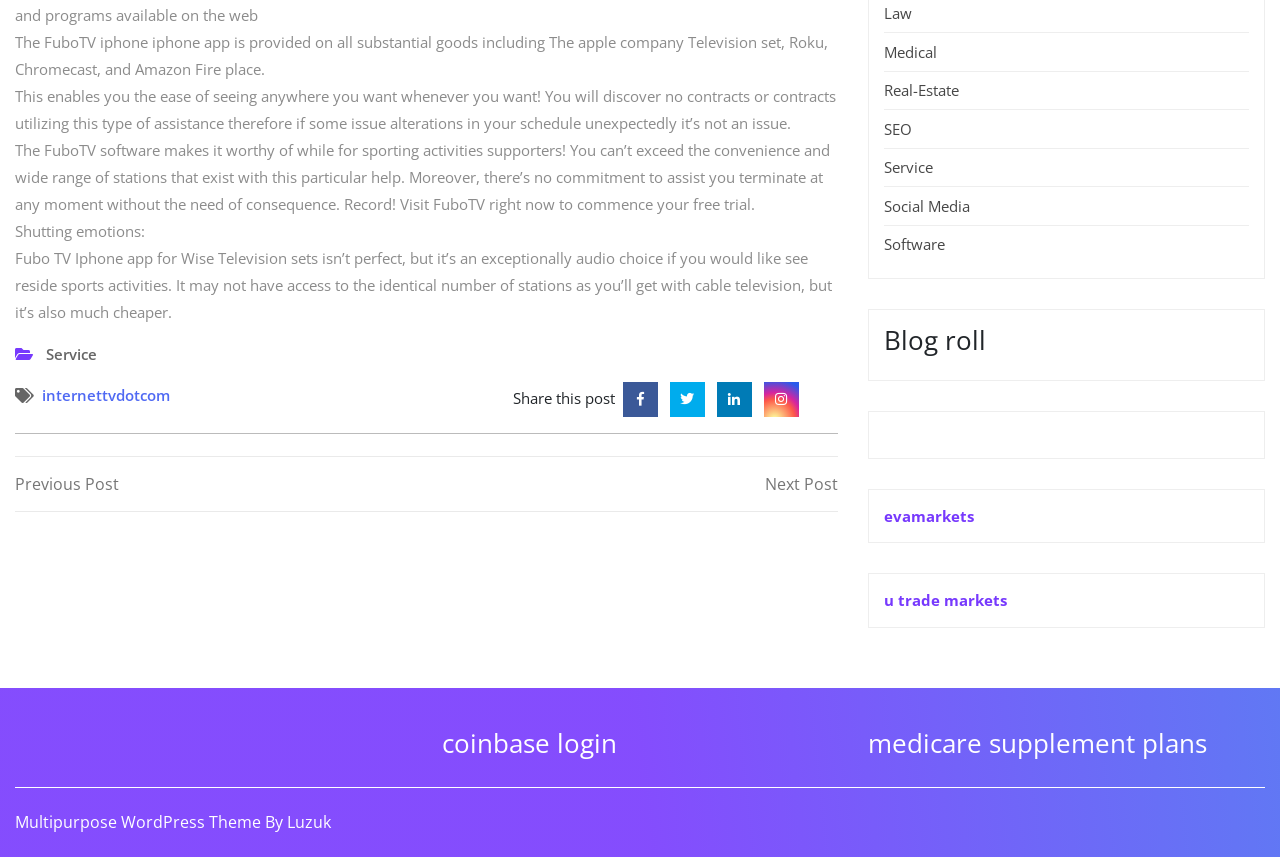Locate the UI element that matches the description Next PostNext Post in the webpage screenshot. Return the bounding box coordinates in the format (top-left x, top-left y, bottom-right x, bottom-right y), with values ranging from 0 to 1.

[0.333, 0.551, 0.655, 0.579]